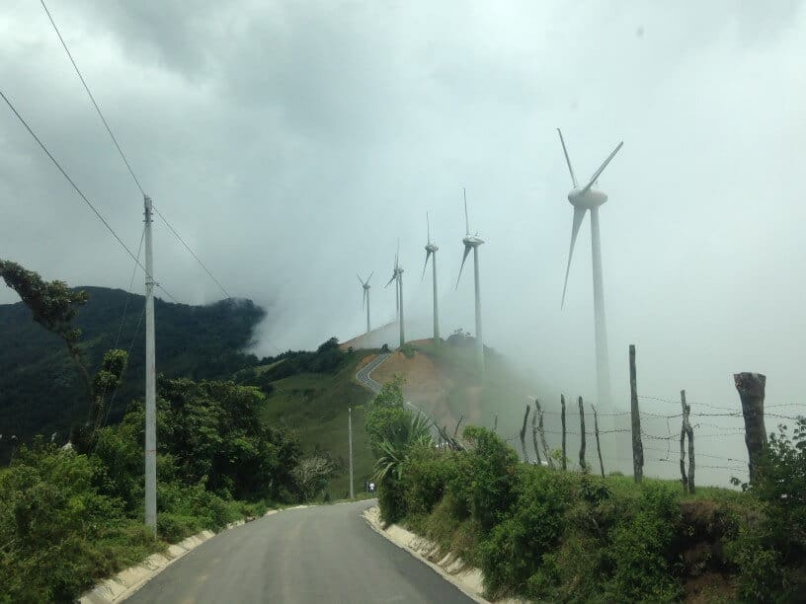Provide a brief response in the form of a single word or phrase:
What is the purpose of the electric poles?

Energy infrastructure